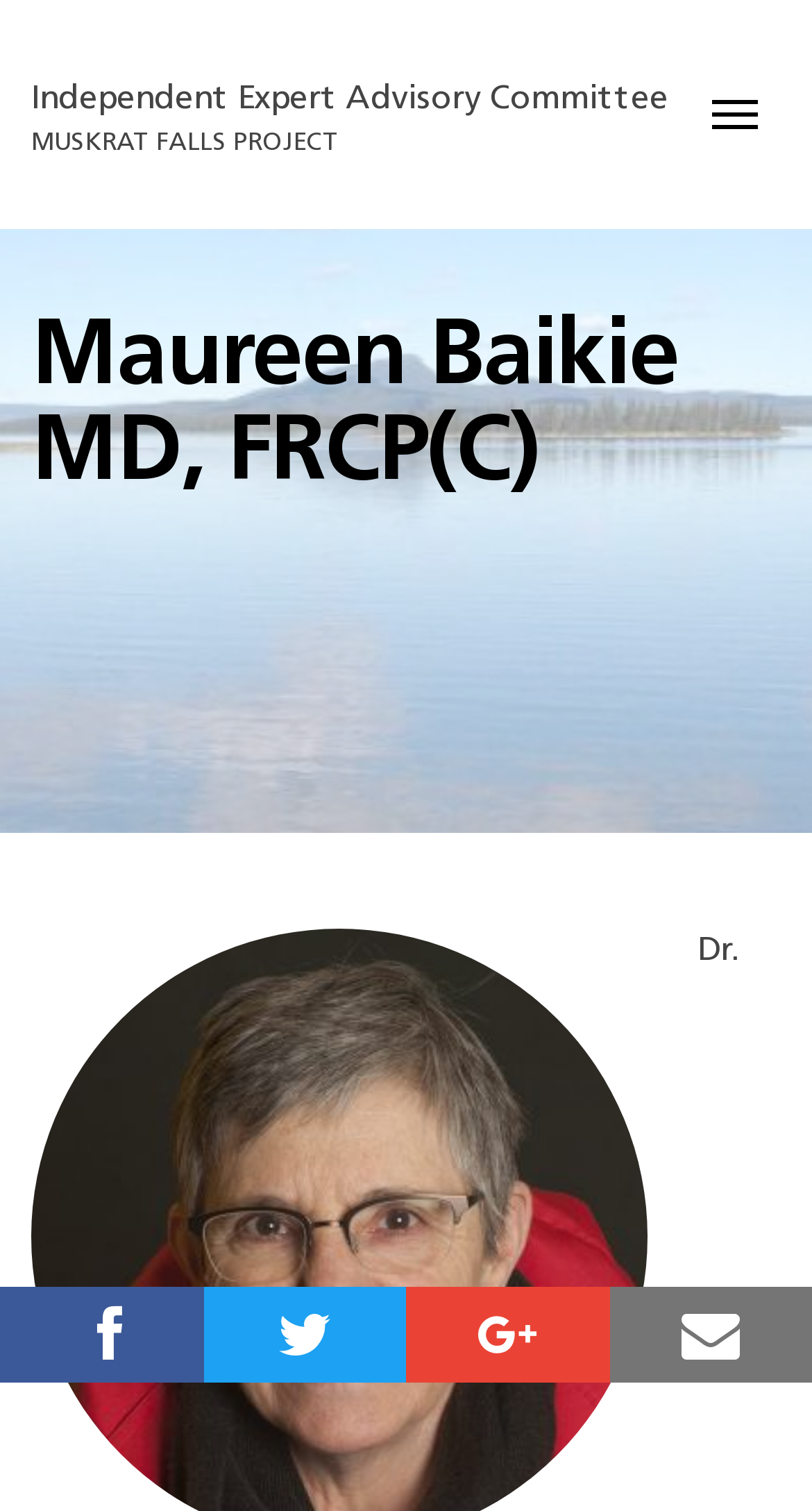Identify the headline of the webpage and generate its text content.

Maureen Baikie MD, FRCP(C)